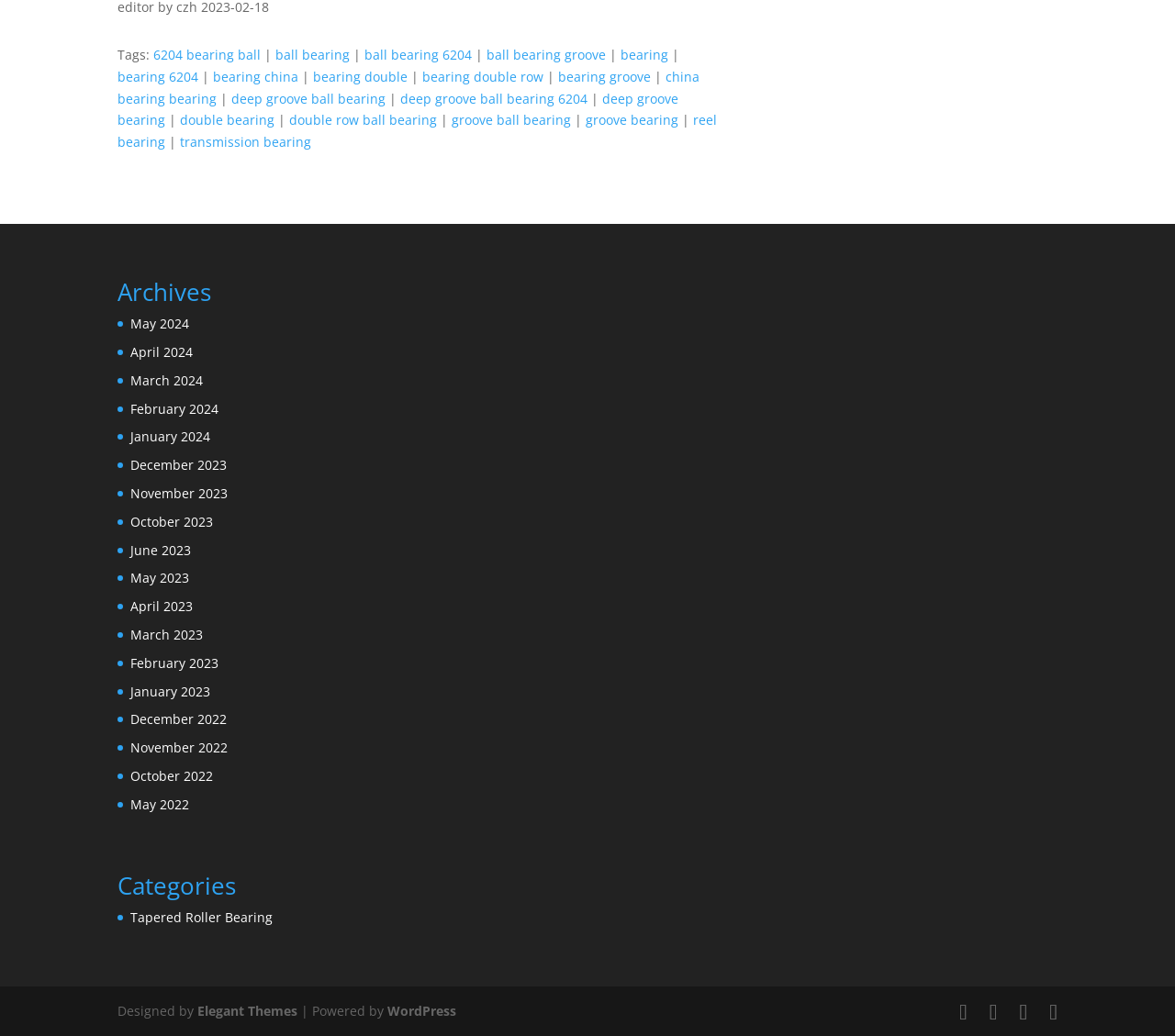Respond with a single word or phrase:
What are the tags related to ball bearings?

6204 bearing ball, ball bearing, etc.